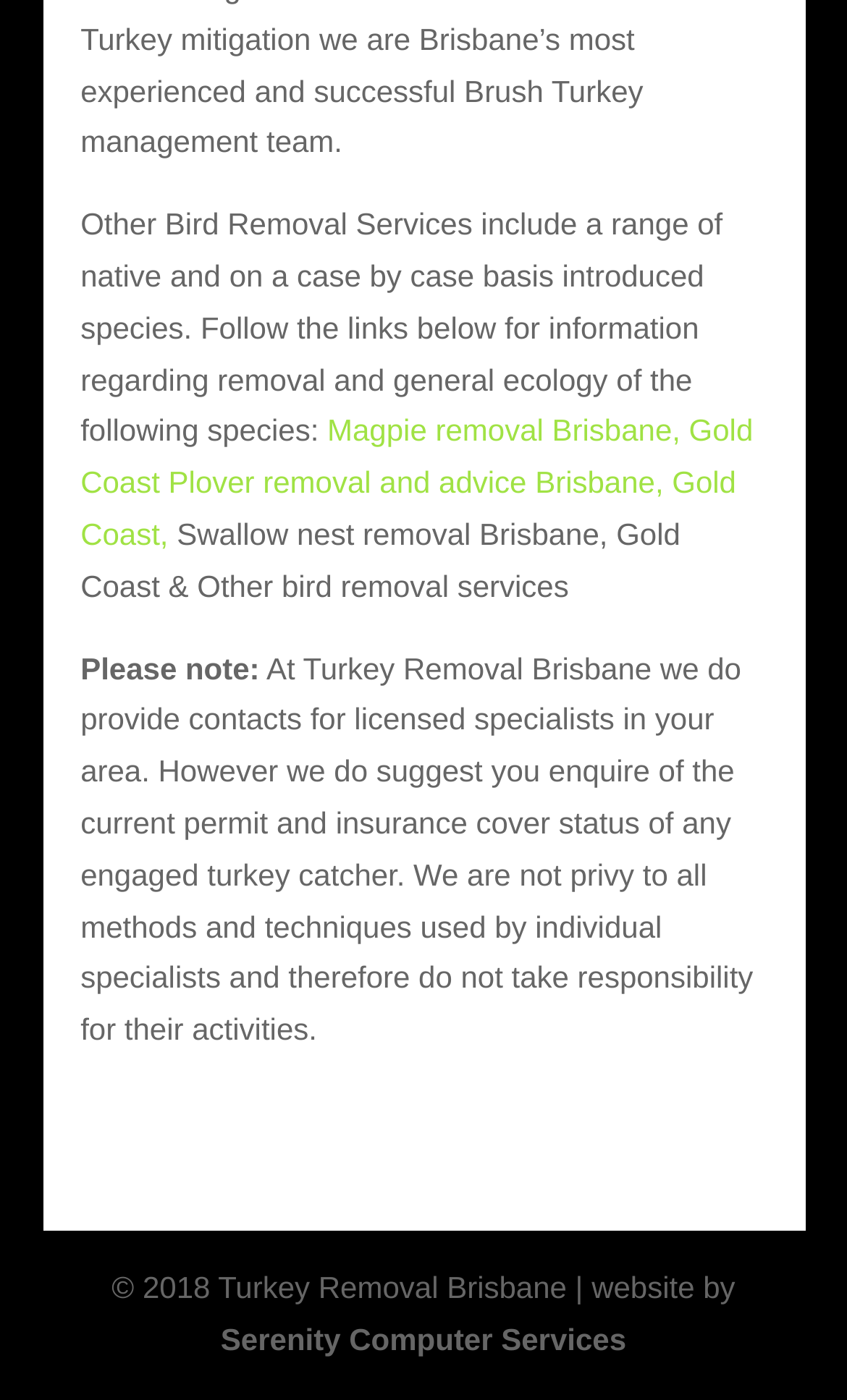Locate the bounding box of the UI element with the following description: "Serenity Computer Services".

[0.261, 0.944, 0.739, 0.969]